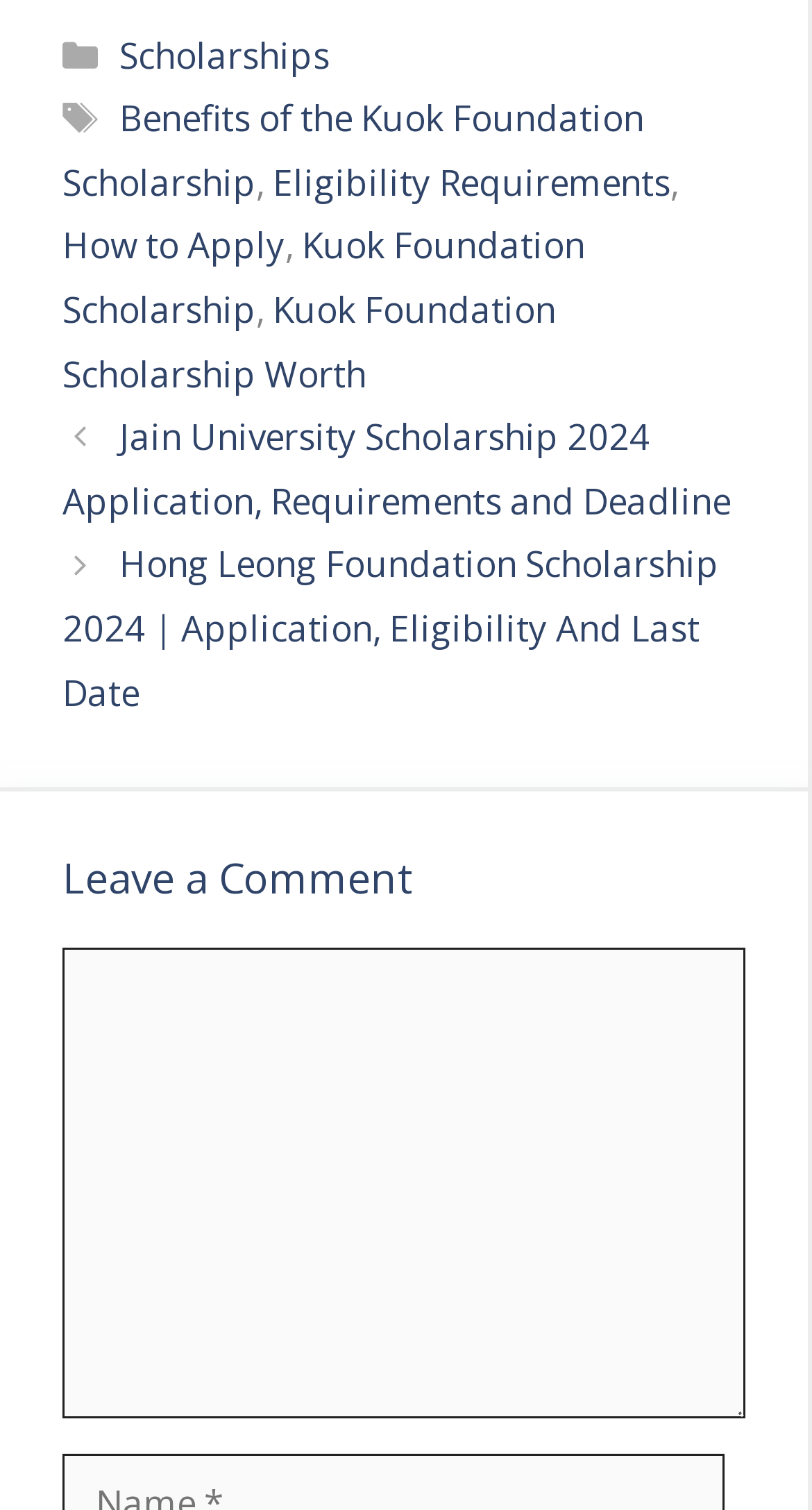Determine the bounding box coordinates in the format (top-left x, top-left y, bottom-right x, bottom-right y). Ensure all values are floating point numbers between 0 and 1. Identify the bounding box of the UI element described by: Kuok Foundation Scholarship Worth

[0.077, 0.189, 0.685, 0.263]